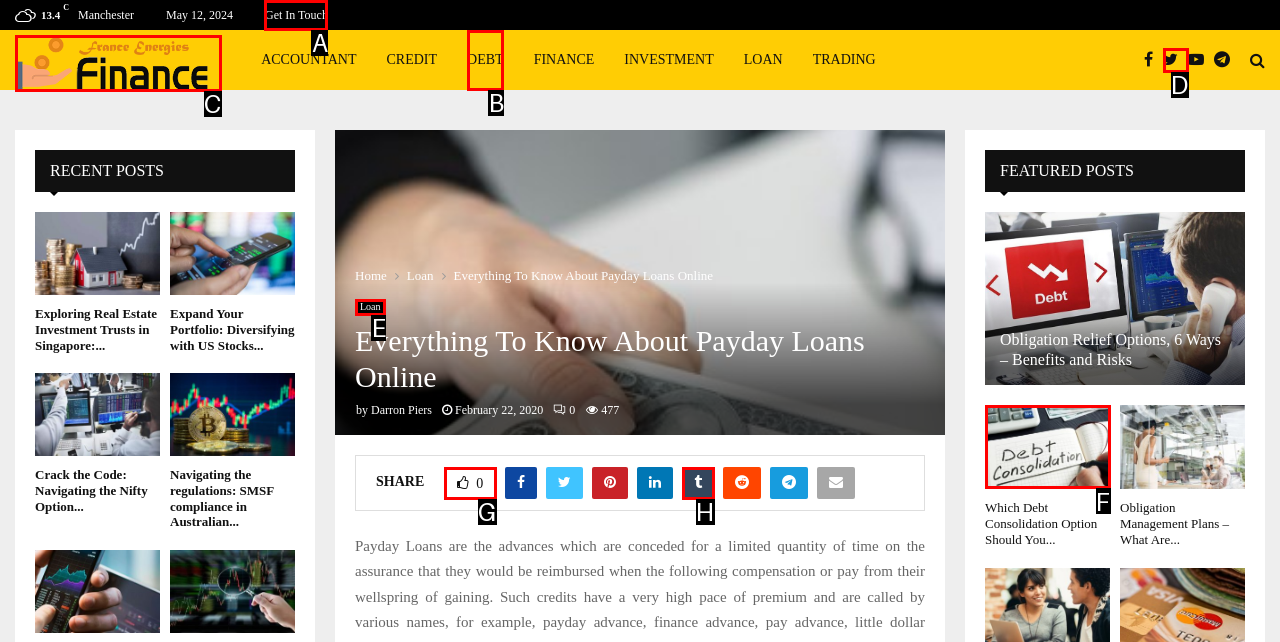Figure out which option to click to perform the following task: Click on 'Get In Touch'
Provide the letter of the correct option in your response.

A